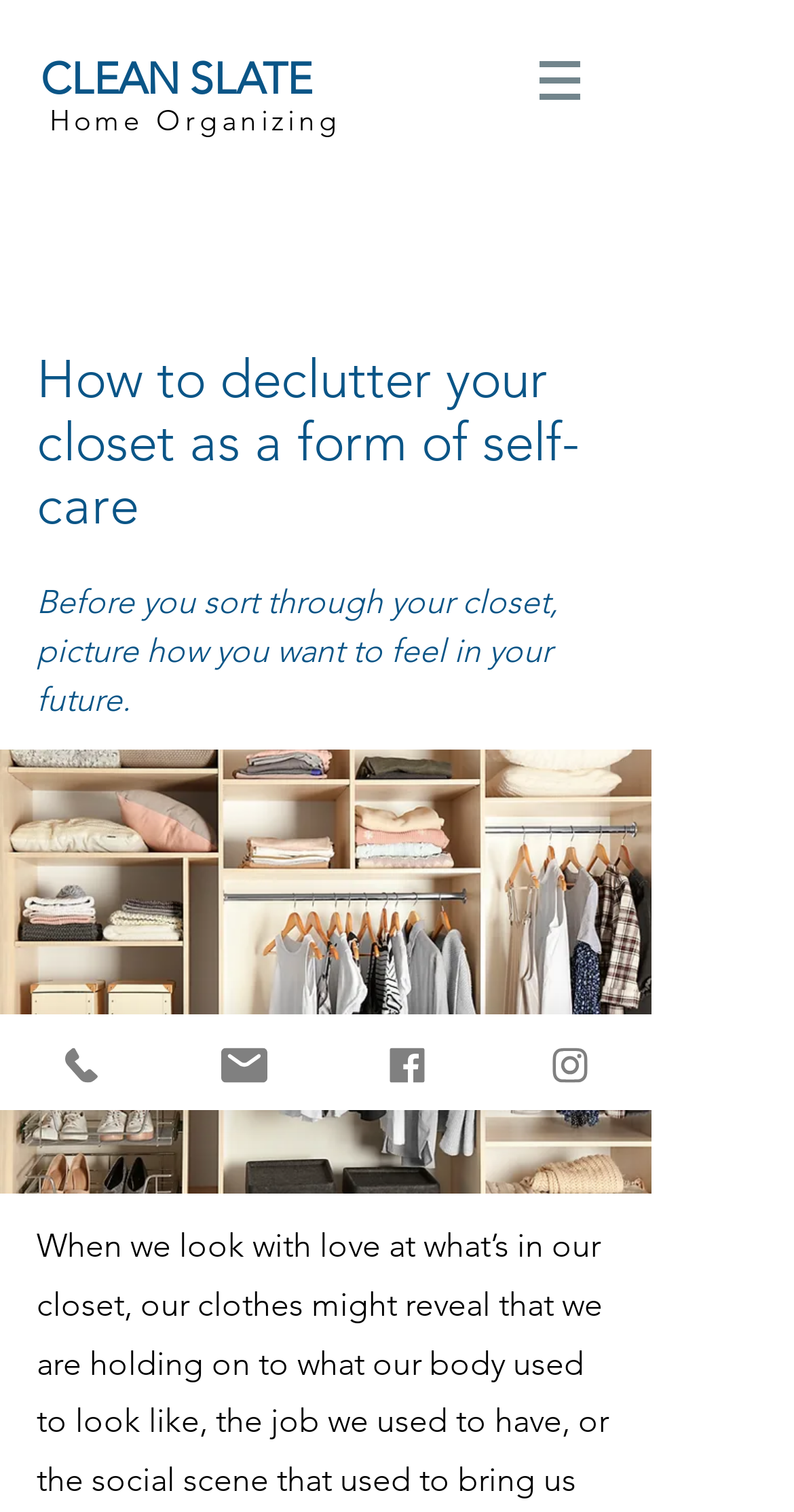Articulate a complete and detailed caption of the webpage elements.

The webpage is about decluttering one's closet as a form of self-care. At the top, there is a prominent heading "CLEAN SLATE" with a link underneath. To the right of this heading, there is a link to "Home Organizing". 

Below the heading, there is a navigation menu labeled "Site" with a button that has a popup menu. The navigation menu is accompanied by an image. 

The main content of the webpage starts with a heading that repeats the title "How to declutter your closet as a form of self-care". Below this heading, there is a paragraph of text that encourages the reader to imagine how they want to feel in their future before sorting through their closet. 

To the right of this text, there is a large image of a couple with moving boxes, which is also a button. 

At the bottom of the page, there are four links to contact the website owner: "Phone", "Email", "Facebook", and "Instagram". Each link is accompanied by a small image.